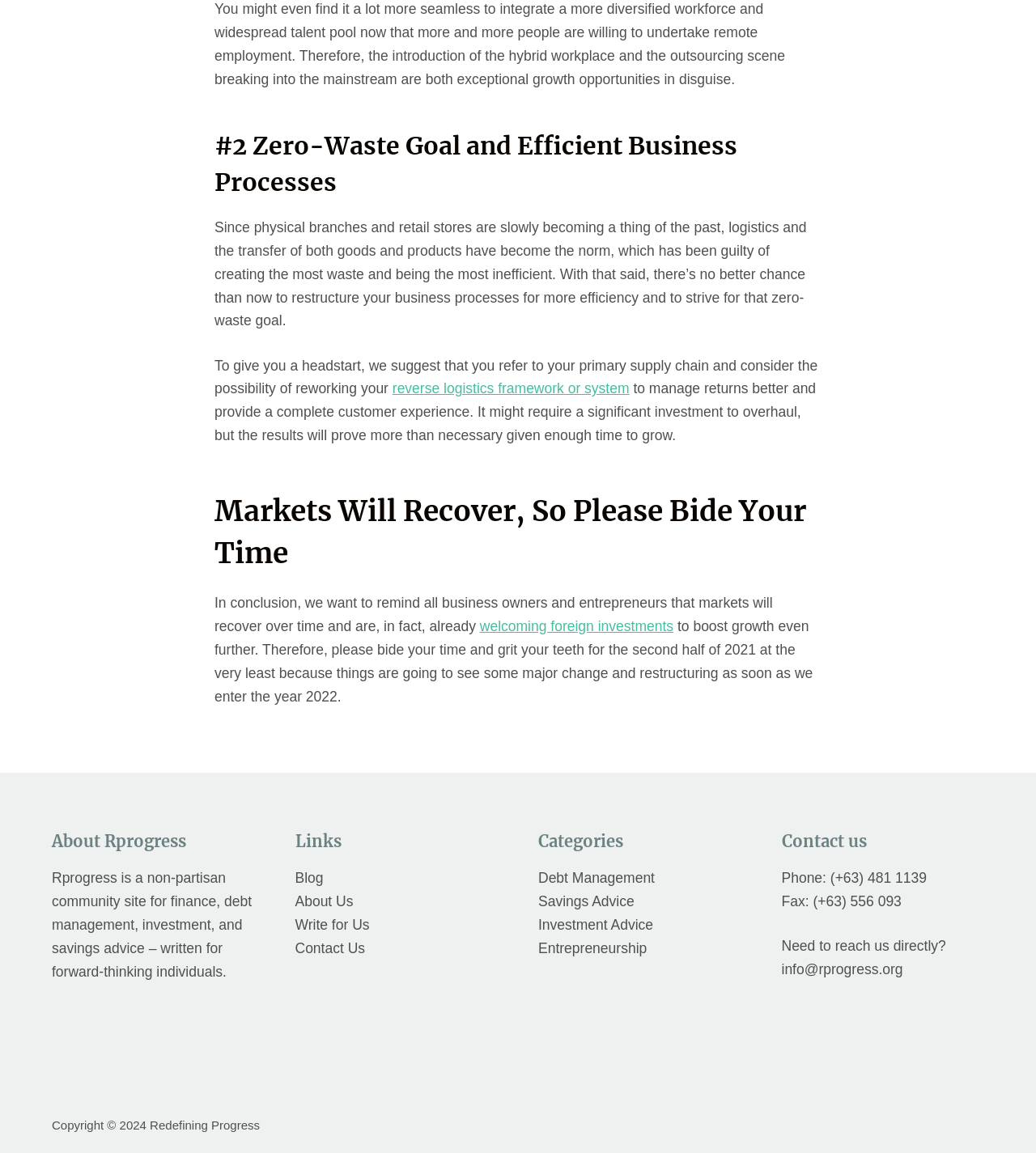Look at the image and answer the question in detail:
What is the year mentioned in the article for market recovery?

The article mentions that markets will recover over time and are already welcoming foreign investments to boost growth, and it suggests that business owners should bide their time until at least 2022, when major changes and restructuring are expected to take place.